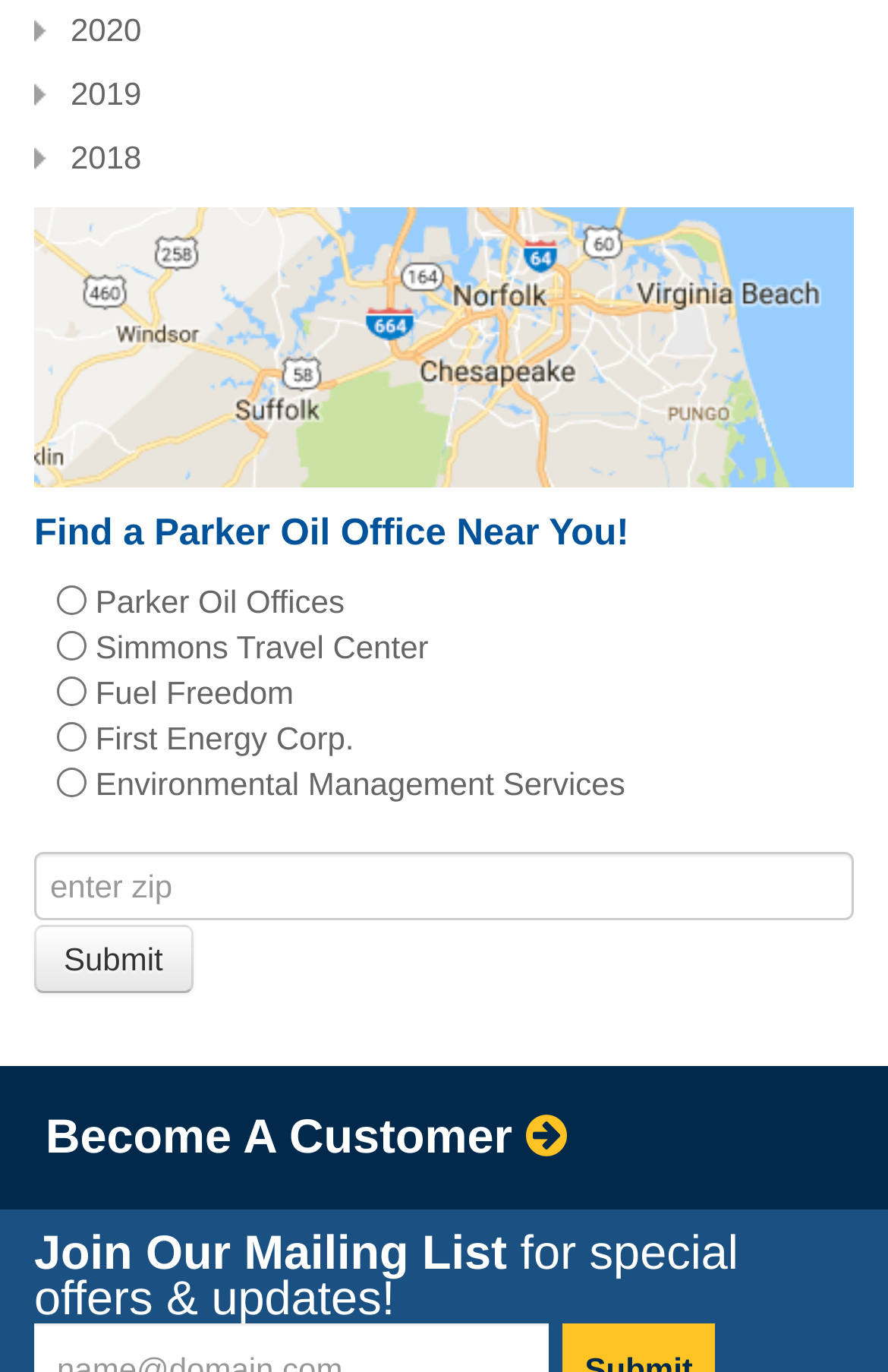Please determine the bounding box coordinates for the element that should be clicked to follow these instructions: "View map".

[0.038, 0.238, 0.962, 0.265]